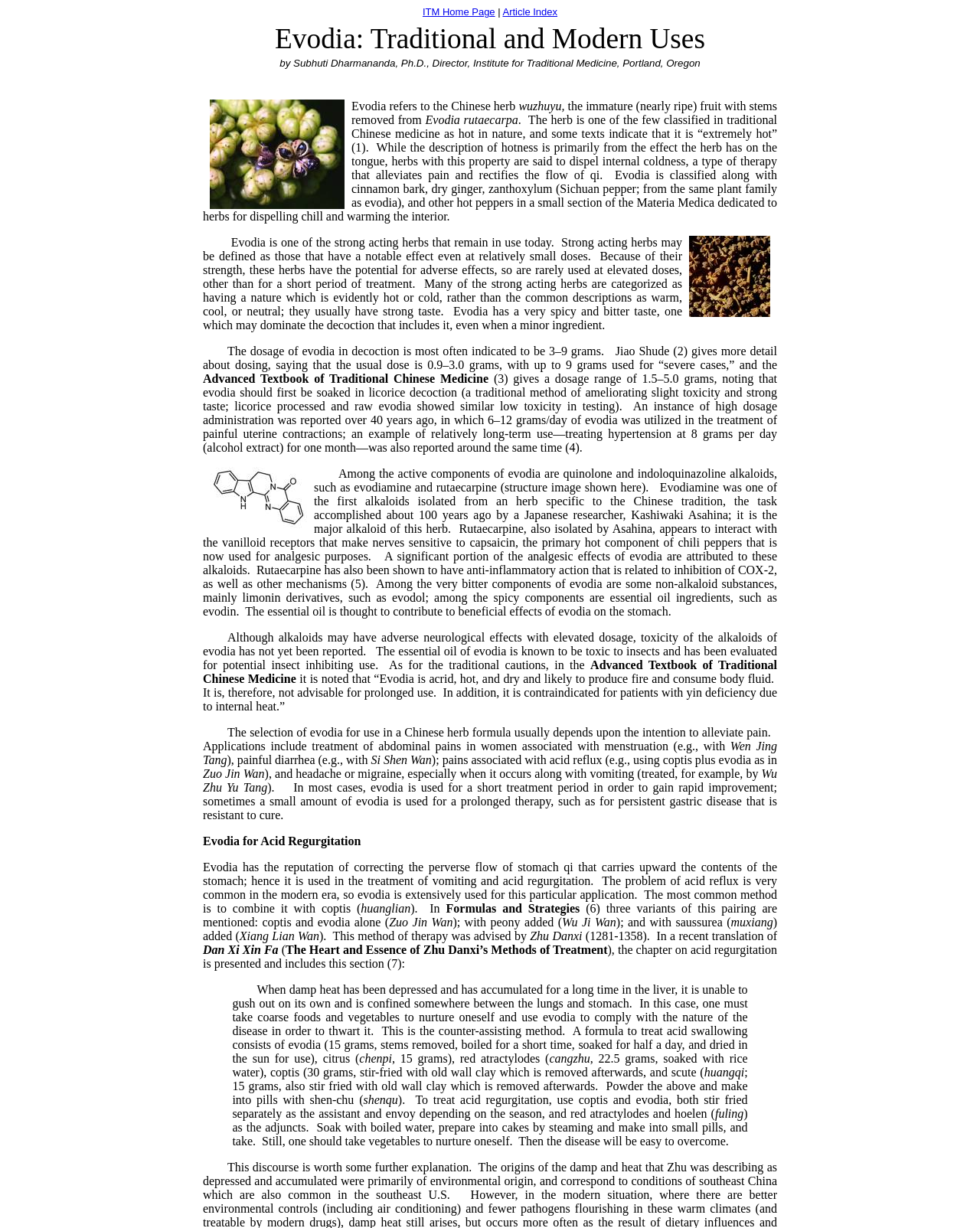Locate the bounding box of the UI element based on this description: "ASME Conference Publications and Proceedings". Provide four float numbers between 0 and 1 as [left, top, right, bottom].

None